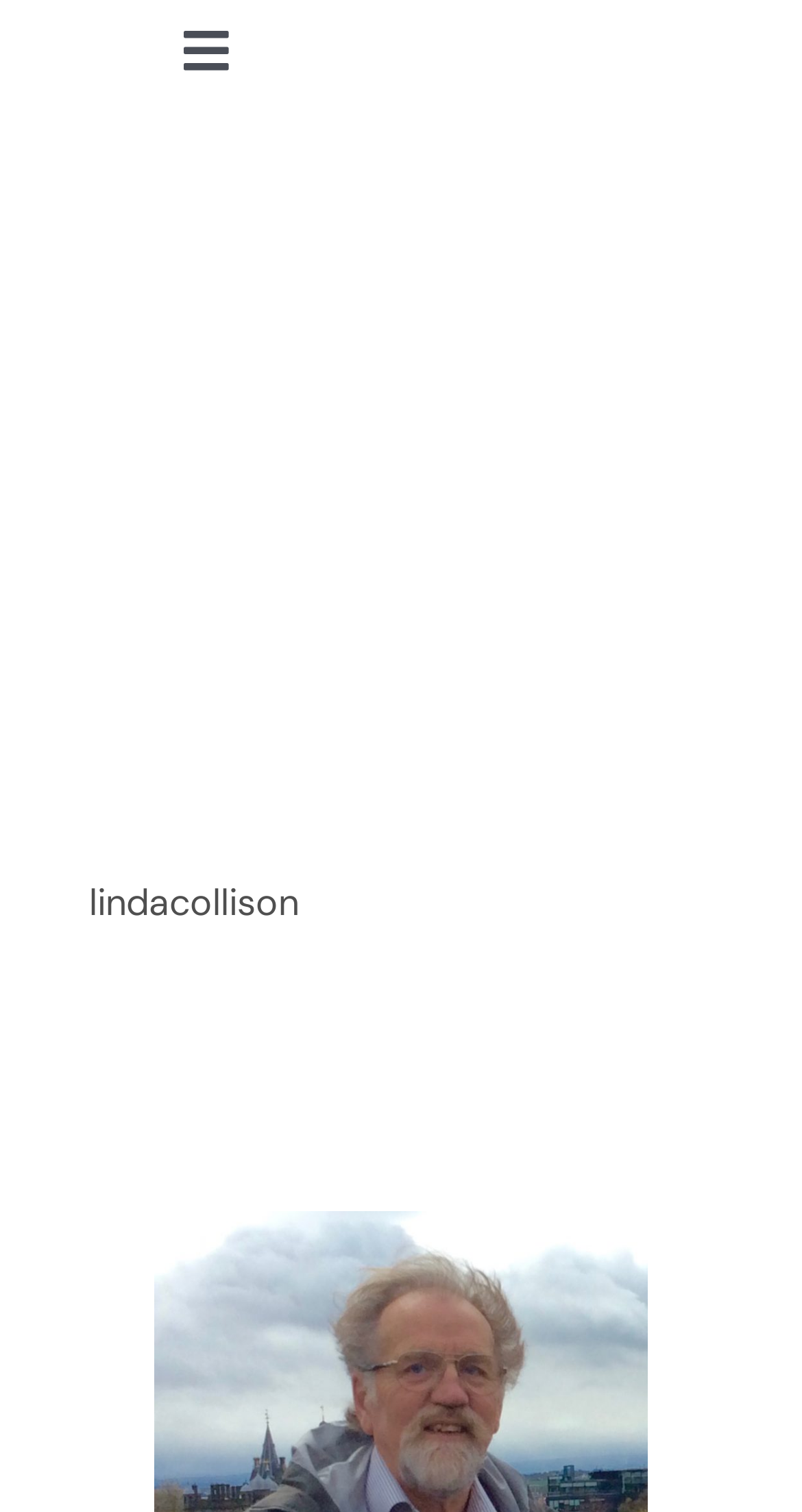Create a detailed narrative describing the layout and content of the webpage.

The webpage is about Seymour Hamilton, an author, editor, and adventurer. At the top left corner, there is a website title "lindacollison.com". Below it, there is a main menu navigation bar that spans across the top of the page, with a toggle button on the left side. The menu contains links to different sections, including "Home", "Bio", "My Posts", "Books", and "Contact". The "Books" link has a submenu button next to it.

Below the navigation bar, there is a prominent heading that reads "Meet Seymour Hamilton: Author, Editor, Adventurer". This heading is centered on the page and takes up a significant amount of vertical space. To the right of the heading, there is a smaller text "lindacollison" that appears to be a username or identifier.

The webpage seems to be a personal website or blog for Seymour Hamilton, showcasing his work and experiences as an author, editor, and adventurer. The meta description mentions his book series, including the Astreya Series, The Laughing Princess, and The Hippies Who Meant It, but these are not explicitly mentioned on the webpage itself.